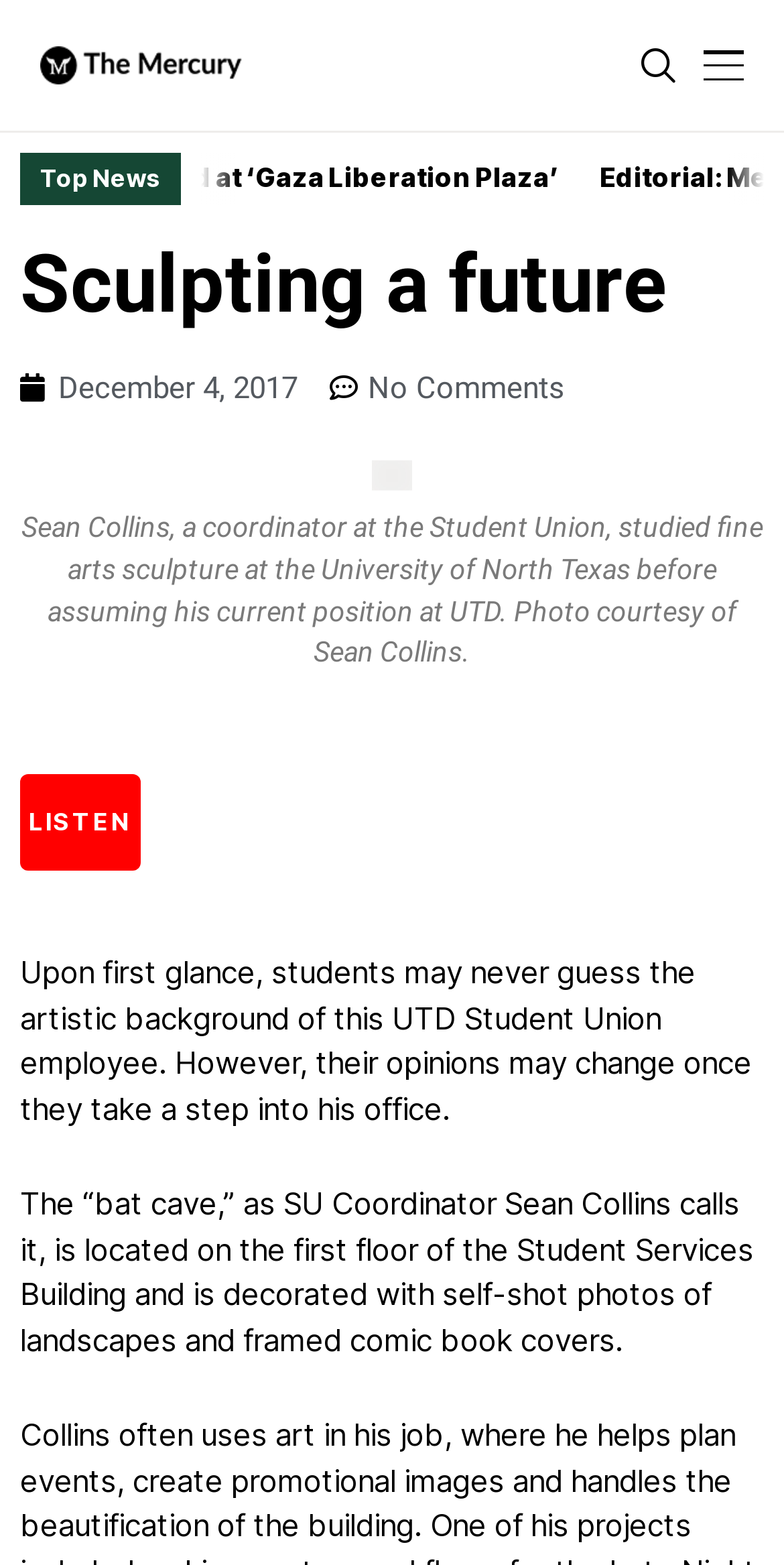What is the content of the framed items in Sean Collins' office?
Please respond to the question thoroughly and include all relevant details.

The text description mentions that Sean Collins' office is decorated with self-shot photos of landscapes and framed comic book covers.